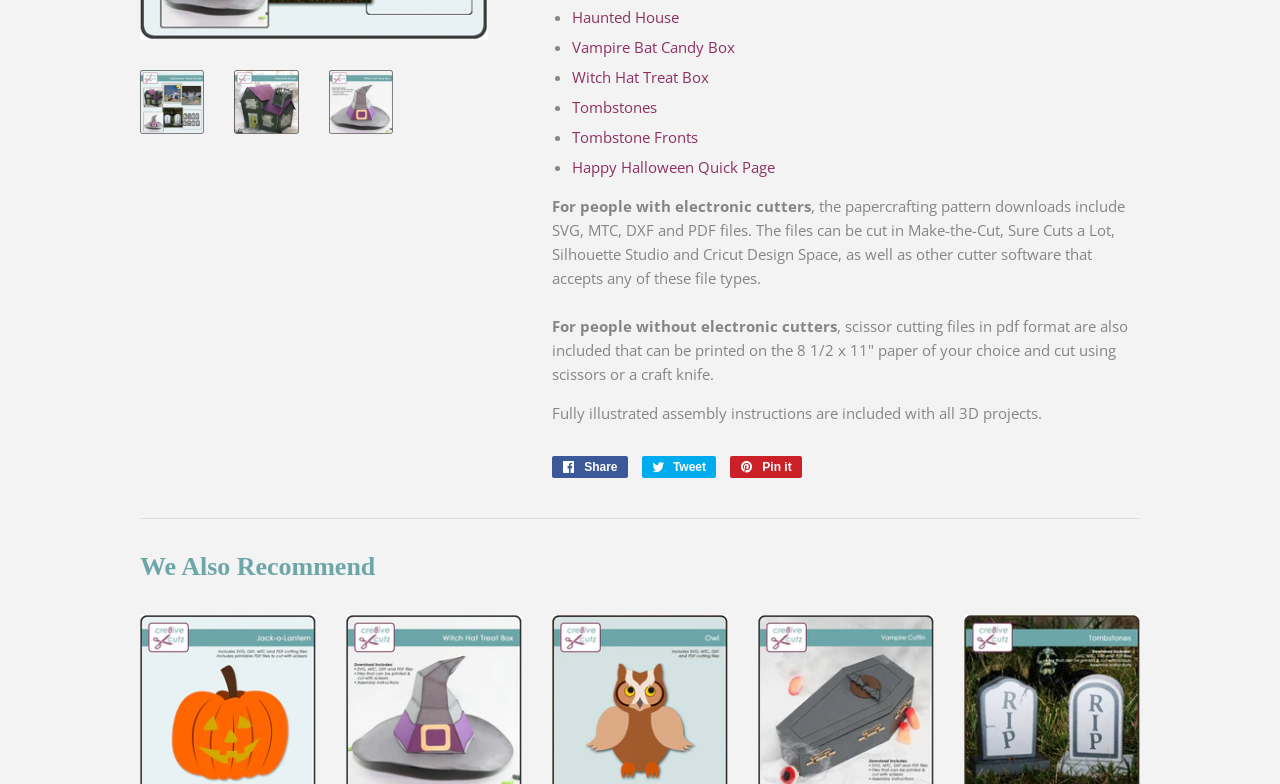Given the element description: "Pin it Pin on Pinterest", predict the bounding box coordinates of this UI element. The coordinates must be four float numbers between 0 and 1, given as [left, top, right, bottom].

[0.57, 0.581, 0.626, 0.609]